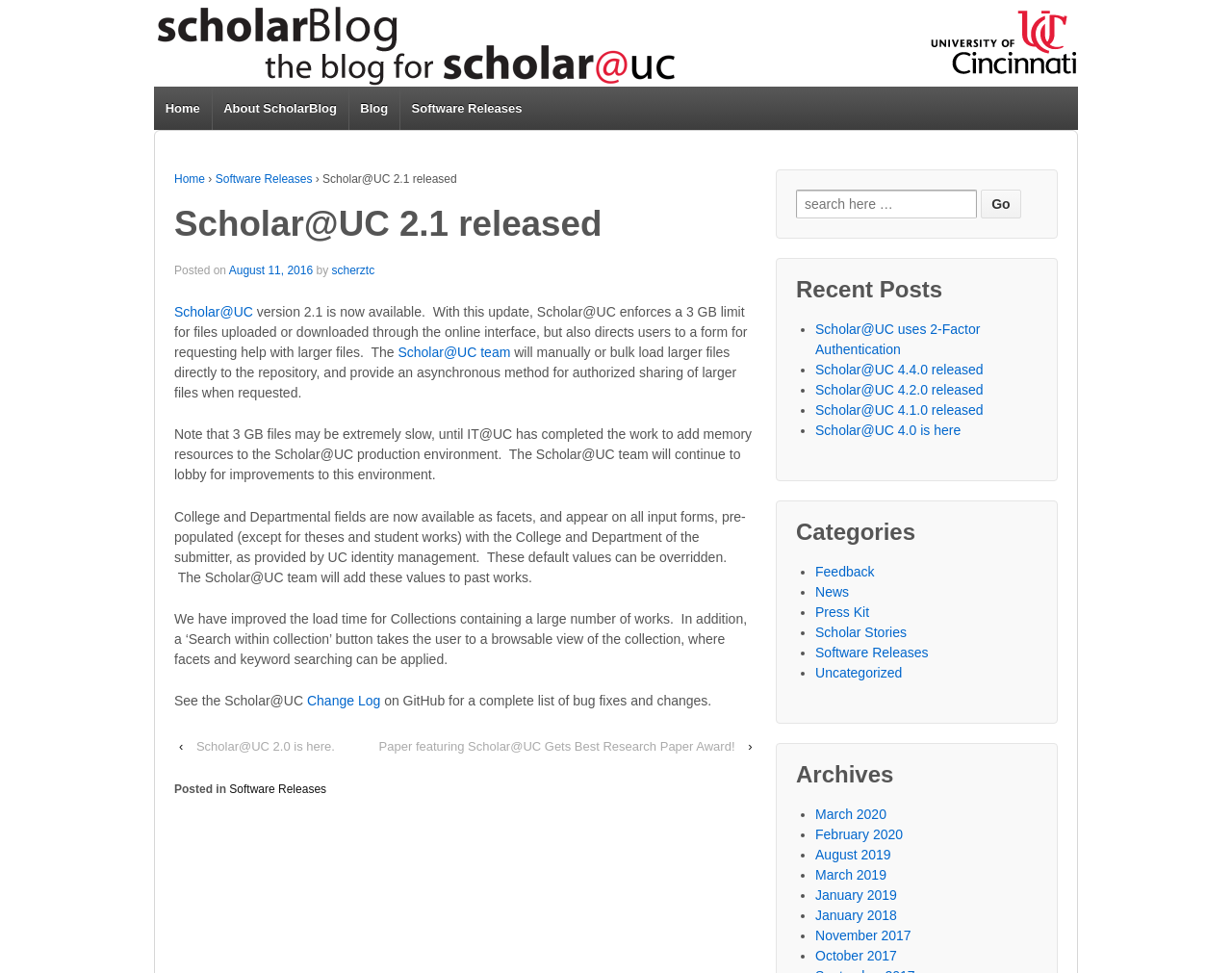Identify the bounding box for the described UI element. Provide the coordinates in (top-left x, top-left y, bottom-right x, bottom-right y) format with values ranging from 0 to 1: Change Log

[0.249, 0.713, 0.309, 0.728]